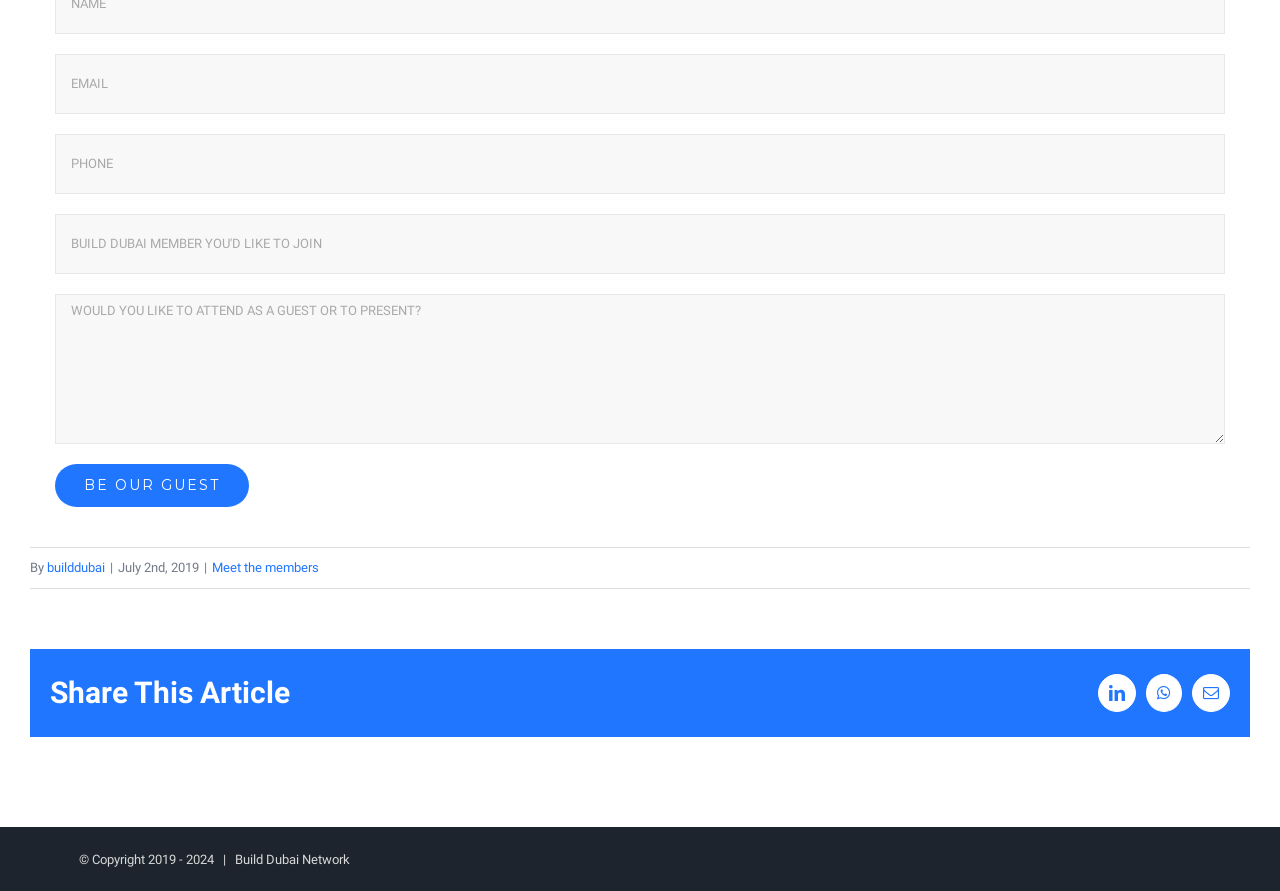Show the bounding box coordinates for the HTML element described as: "Join".

None